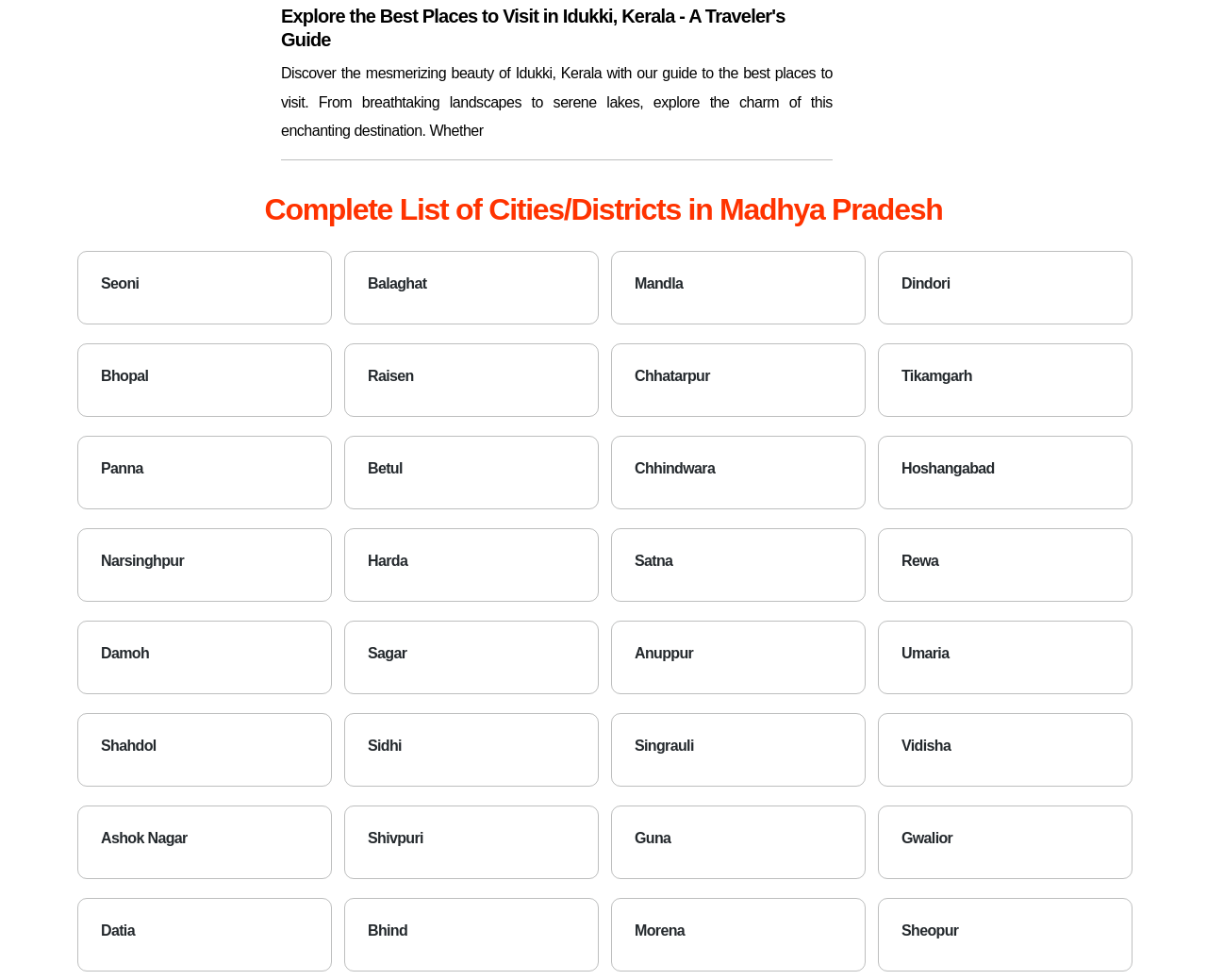Identify the bounding box for the UI element specified in this description: "West Nimar". The coordinates must be four float numbers between 0 and 1, formatted as [left, top, right, bottom].

[0.506, 0.801, 0.717, 0.876]